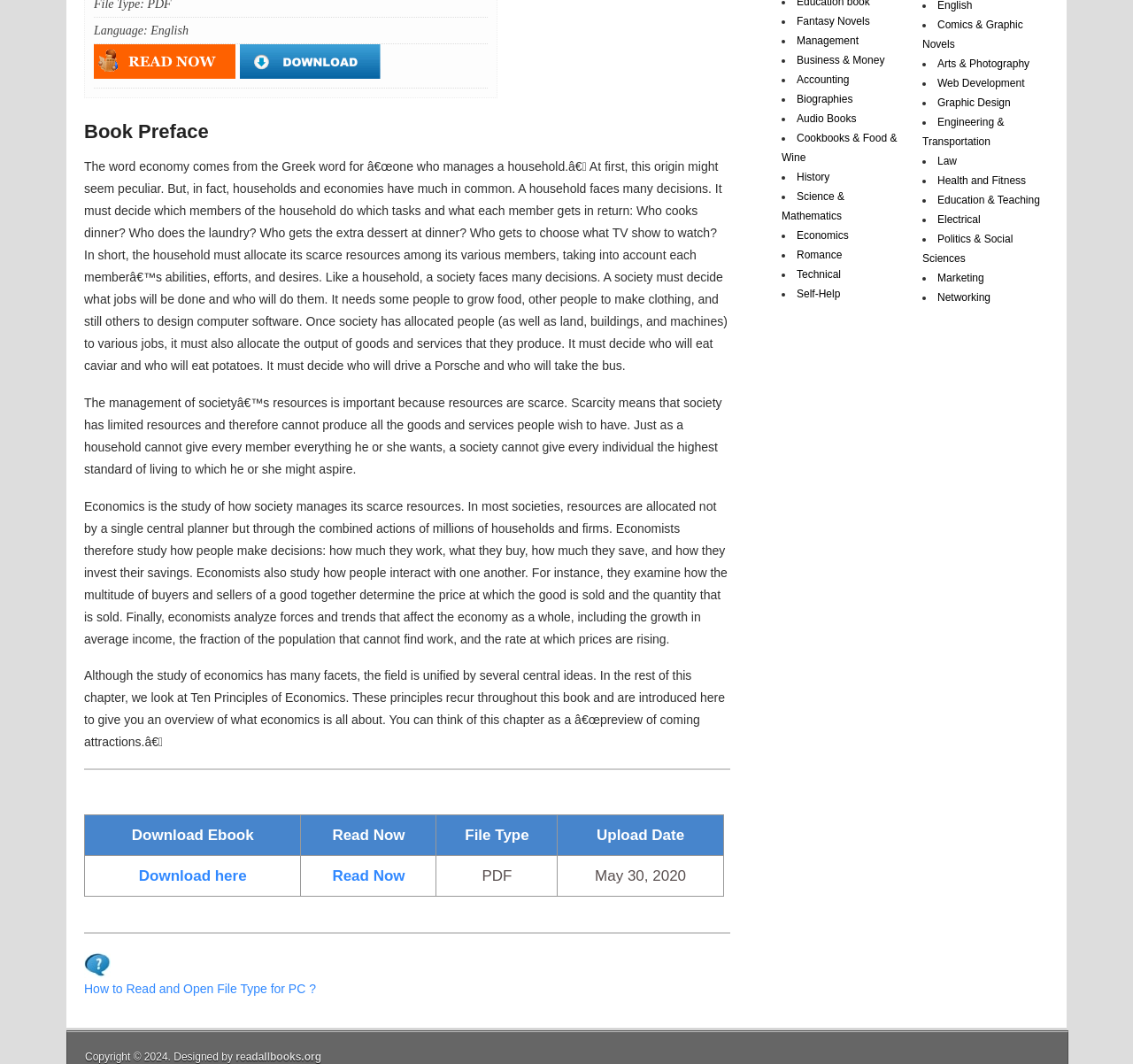Extract the bounding box coordinates for the UI element described by the text: "title="readnow"". The coordinates should be in the form of [left, top, right, bottom] with values between 0 and 1.

[0.083, 0.064, 0.208, 0.077]